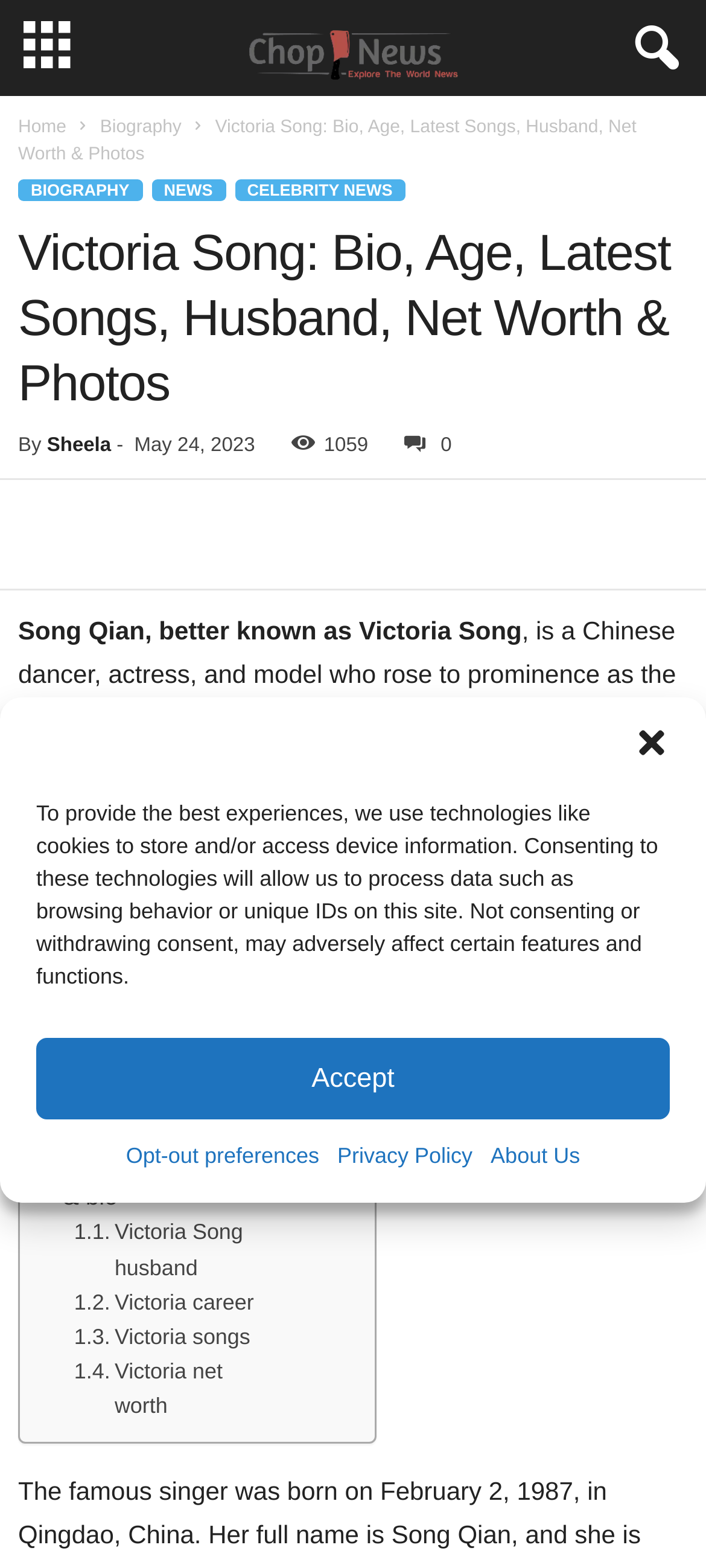Could you provide the bounding box coordinates for the portion of the screen to click to complete this instruction: "View Victoria Song's latest songs"?

[0.105, 0.842, 0.355, 0.864]